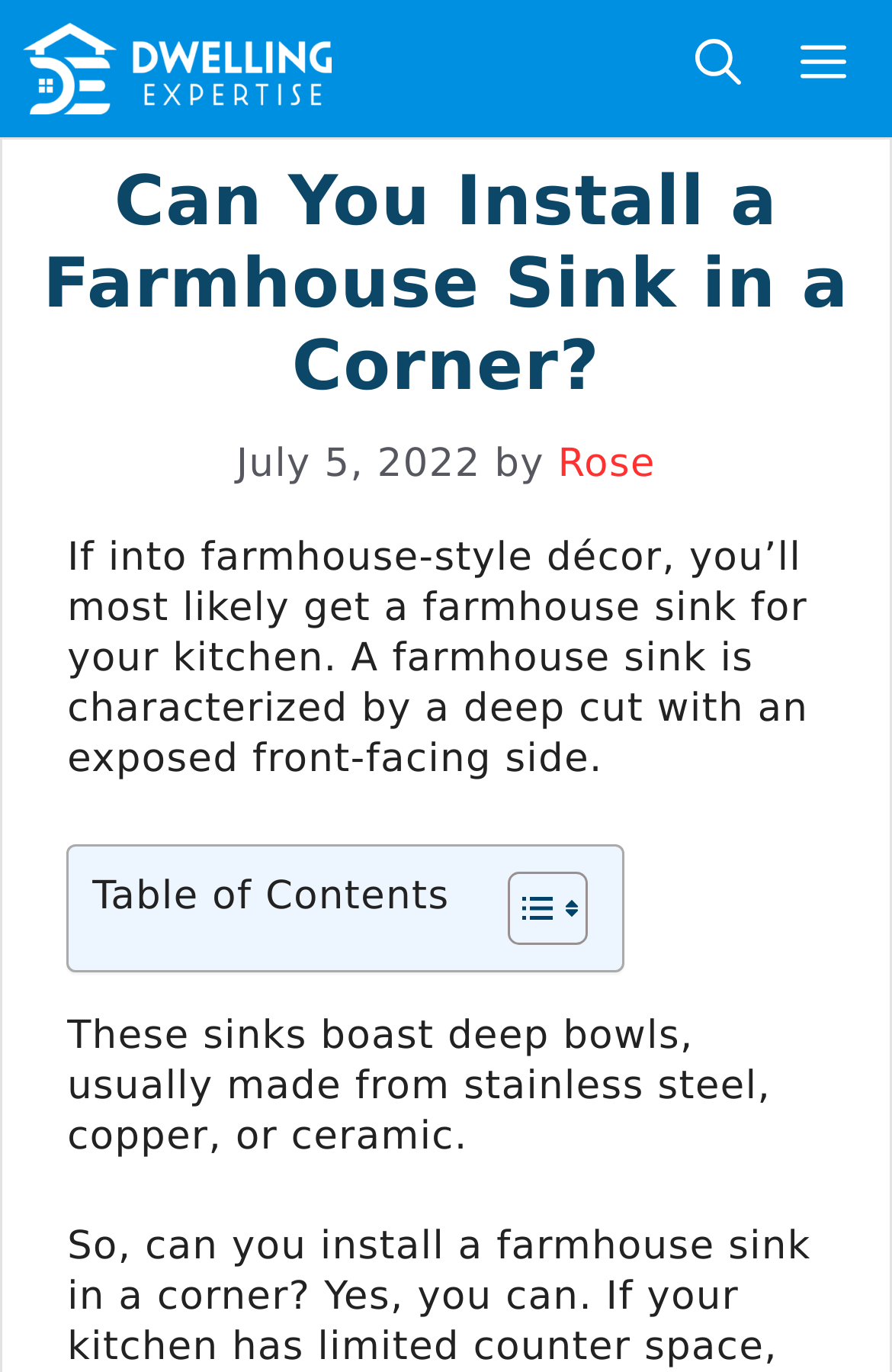What is the purpose of the table of contents?
Please provide a full and detailed response to the question.

I found the purpose of the table of contents by looking at the link element in the layout table, which is 'Toggle Table of Content', indicating that it can be used to toggle the table of content.